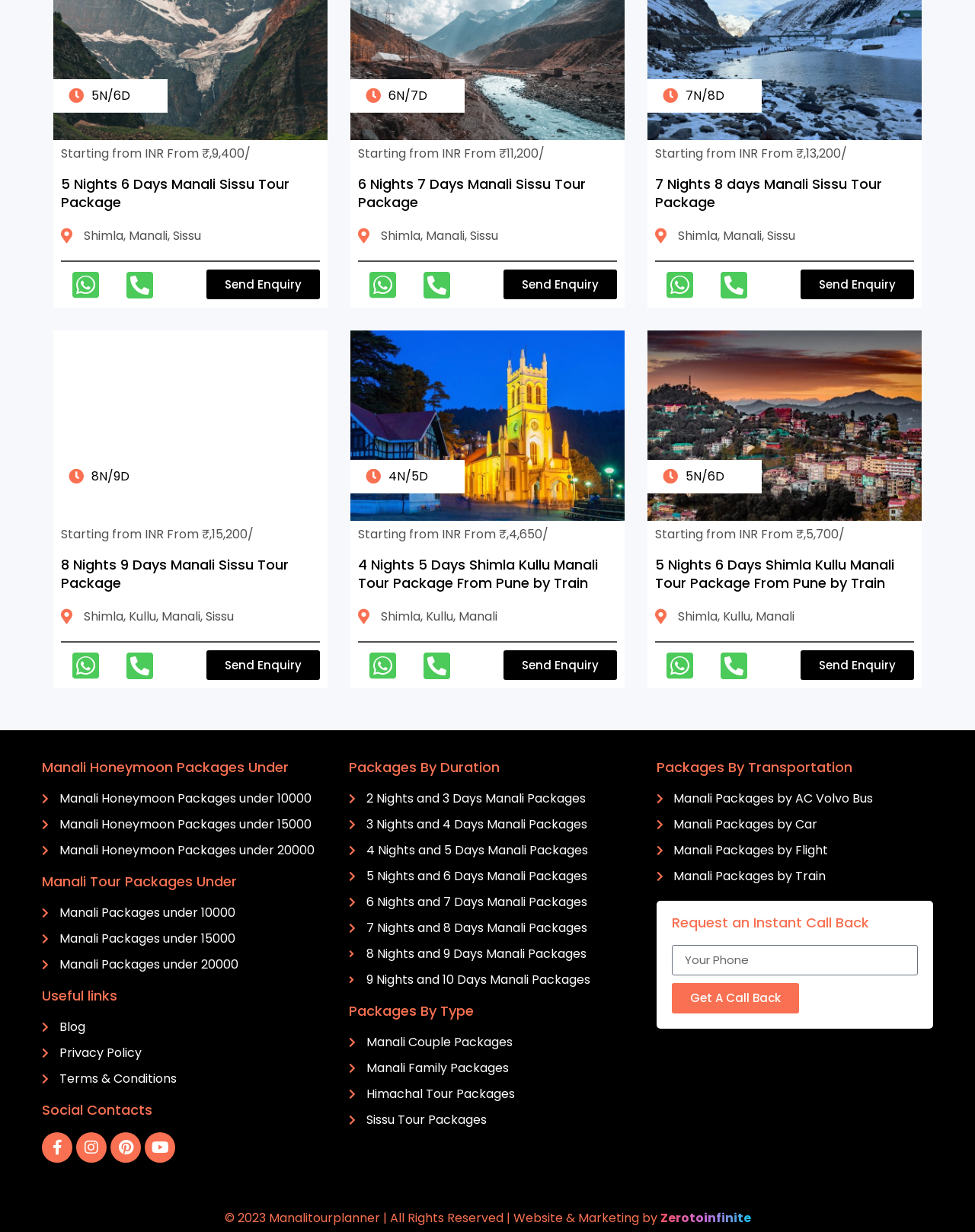Provide the bounding box coordinates of the HTML element described by the text: "Send Enquiry".

[0.516, 0.528, 0.633, 0.552]